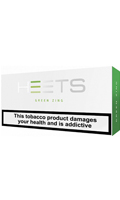What type of products does the packaging warn about?
From the screenshot, supply a one-word or short-phrase answer.

Tobacco products